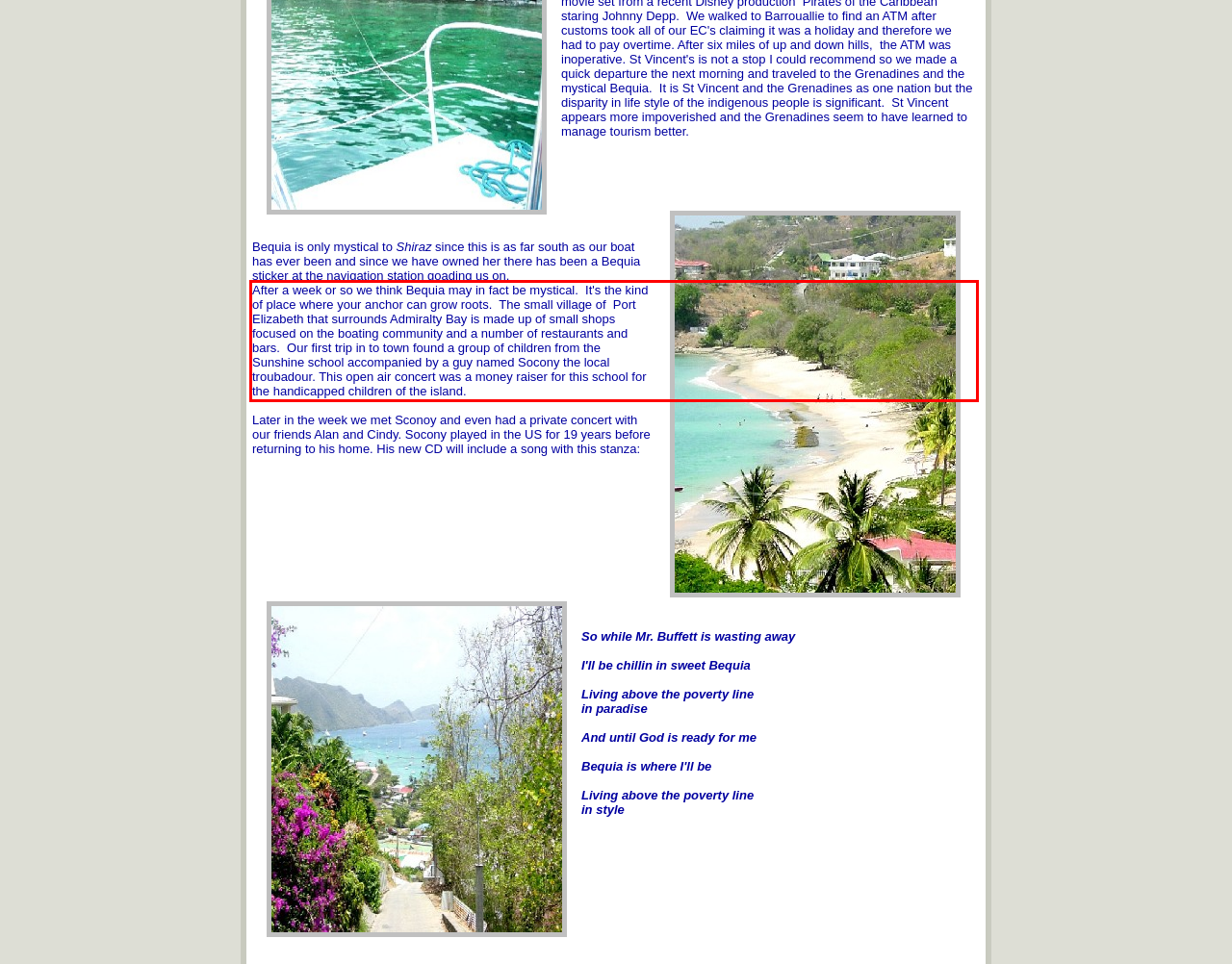Examine the webpage screenshot, find the red bounding box, and extract the text content within this marked area.

After a week or so we think Bequia may in fact be mystical. It's the kind of place where your anchor can grow roots. The small village of Port Elizabeth that surrounds Admiralty Bay is made up of small shops focused on the boating community and a number of restaurants and bars. Our first trip in to town found a group of children from the Sunshine school accompanied by a guy named Socony the local troubadour. This open air concert was a money raiser for this school for the handicapped children of the island.